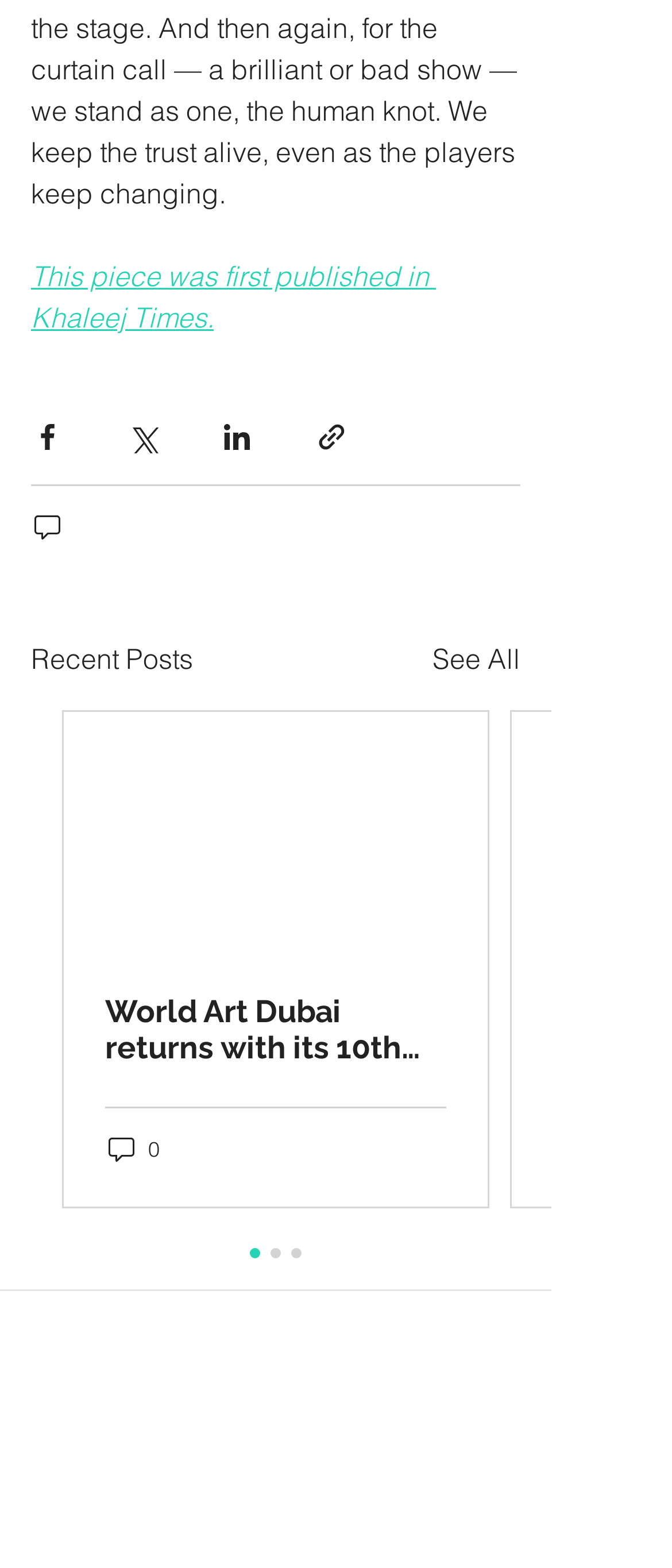How many links are there in the 'Recent Posts' section?
Please provide a detailed and comprehensive answer to the question.

I counted the number of links in the 'Recent Posts' section and found that there are 2 links, which are 'See All' and the link to the article 'World Art Dubai returns with its 10th edition, showcases hundreds of local and international artists'.